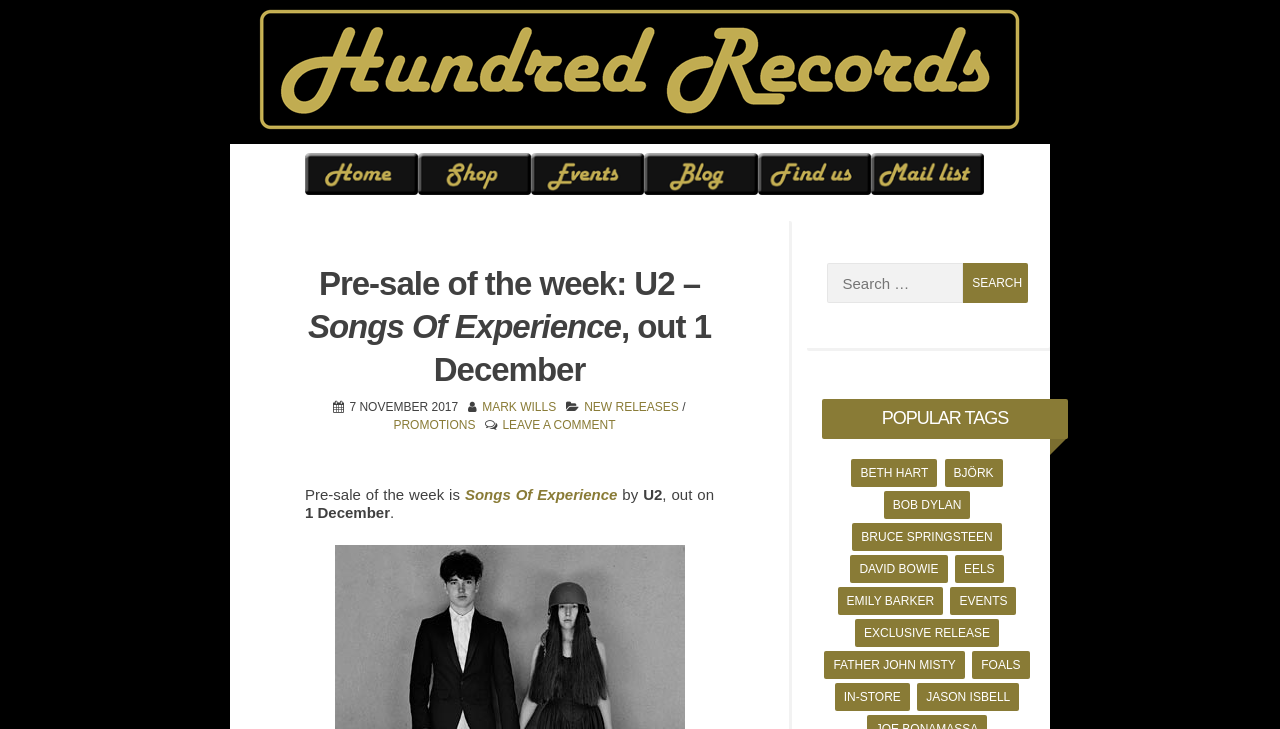What is the purpose of the search box?
Refer to the image and provide a one-word or short phrase answer.

To search for items